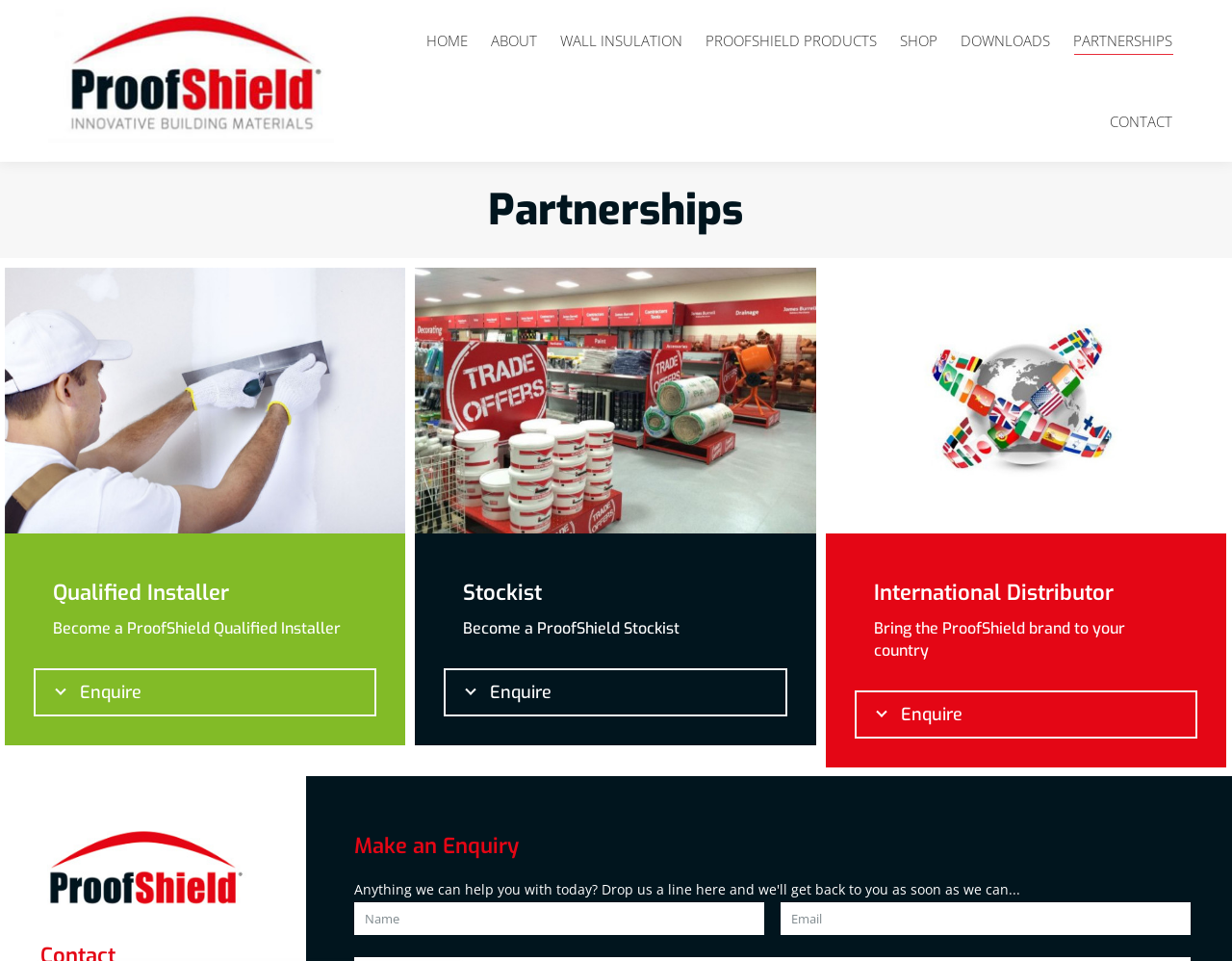Please identify the bounding box coordinates of the clickable element to fulfill the following instruction: "Enquire about being a Stockist". The coordinates should be four float numbers between 0 and 1, i.e., [left, top, right, bottom].

[0.362, 0.697, 0.637, 0.743]